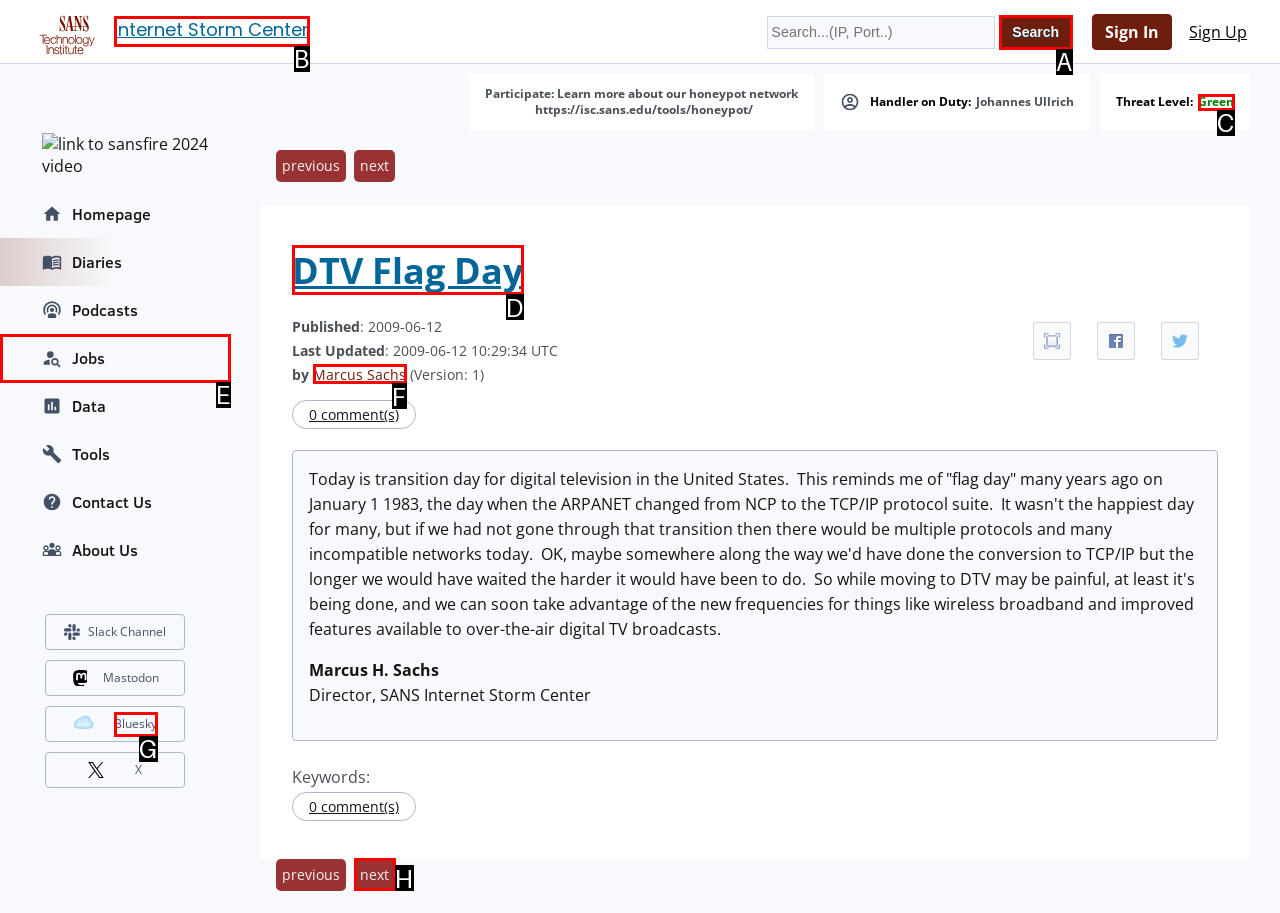Point out the option that best suits the description: Internet Storm Center
Indicate your answer with the letter of the selected choice.

B